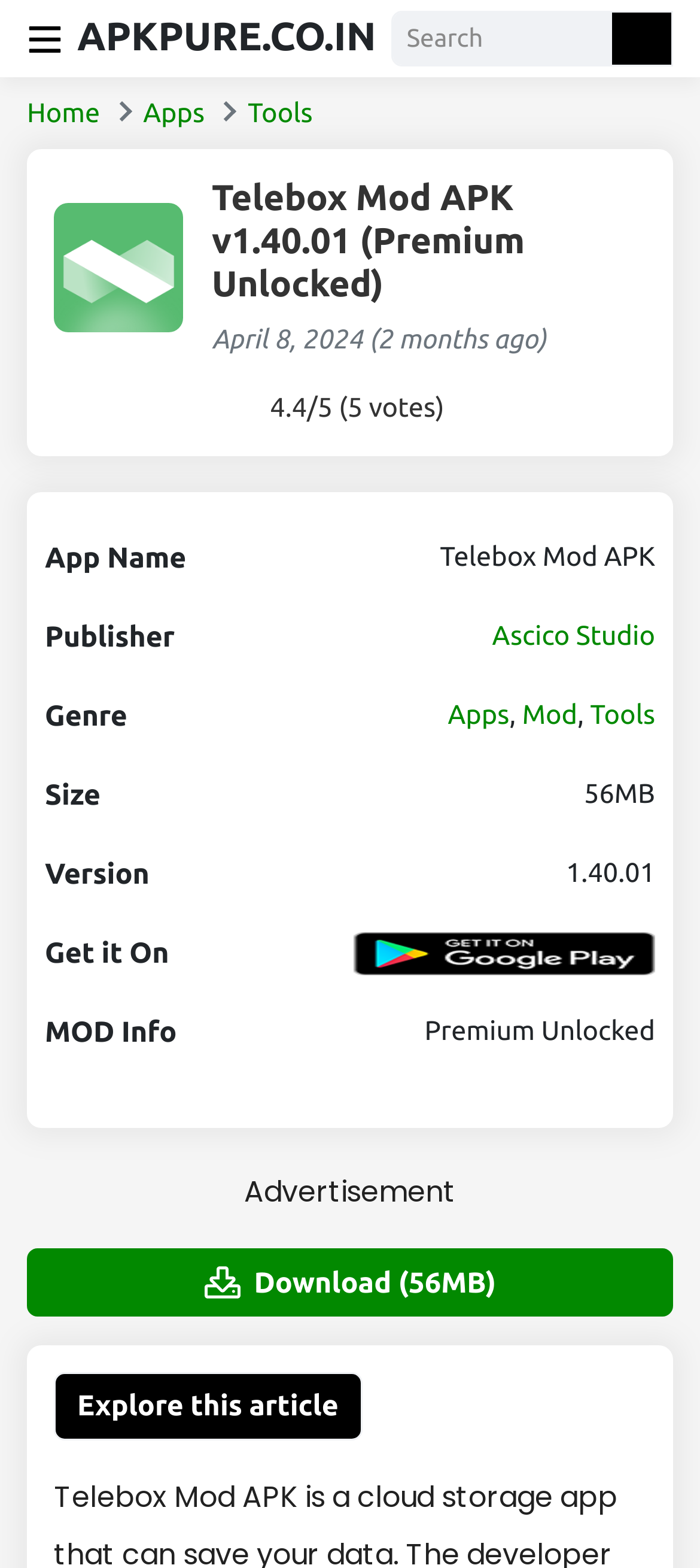Determine the bounding box coordinates of the region that needs to be clicked to achieve the task: "Contact Ruth Larkin via email".

None